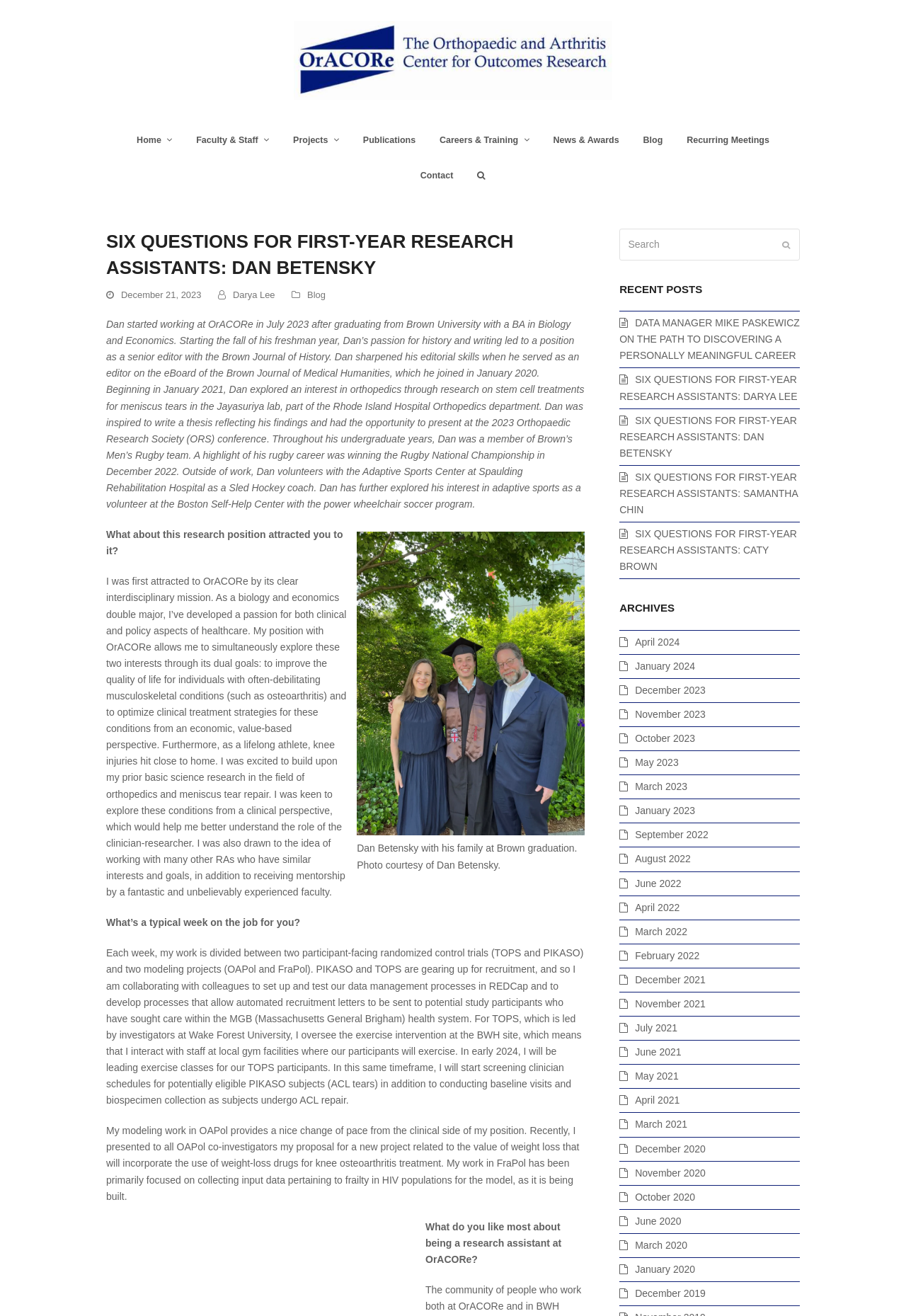Determine the bounding box coordinates for the clickable element required to fulfill the instruction: "View the recent post 'DATA MANAGER MIKE PASKEWICZ ON THE PATH TO DISCOVERING A PERSONALLY MEANINGFUL CAREER'". Provide the coordinates as four float numbers between 0 and 1, i.e., [left, top, right, bottom].

[0.684, 0.241, 0.883, 0.275]